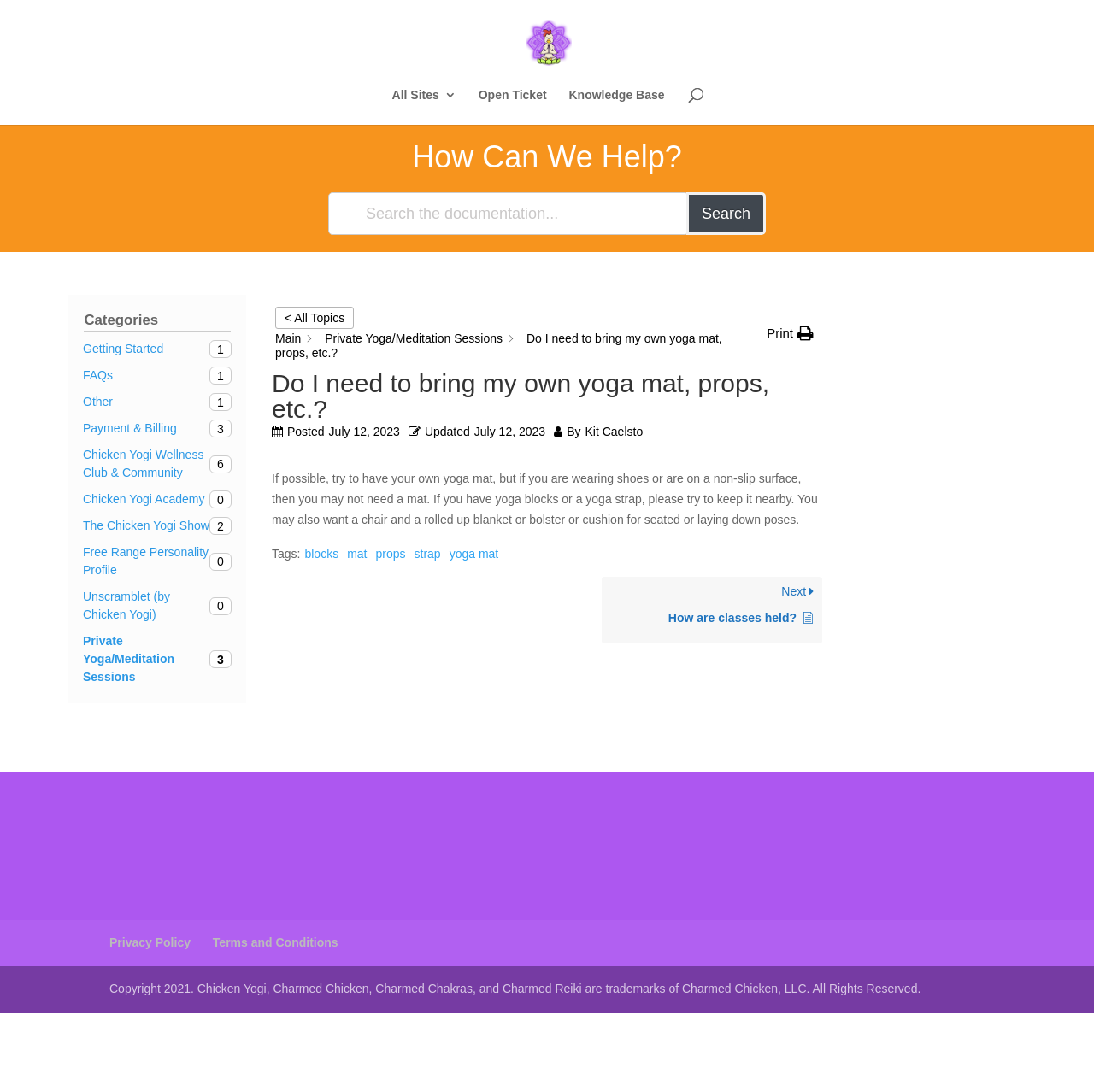Locate the bounding box coordinates of the clickable area needed to fulfill the instruction: "Go to Private Yoga/Meditation Sessions".

[0.076, 0.579, 0.212, 0.629]